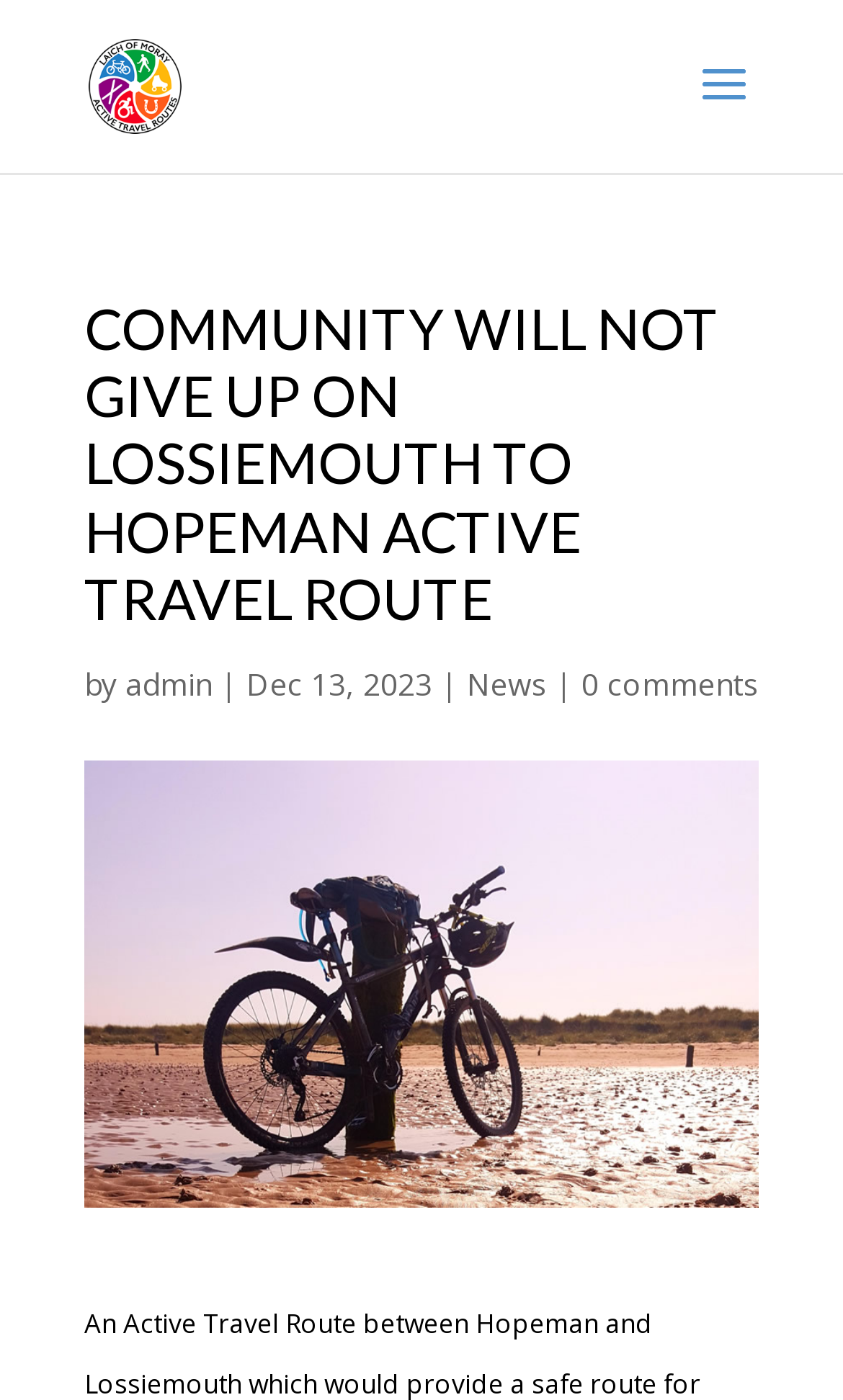Please answer the following question using a single word or phrase: 
What is the name of the website?

Laich of Moray Active Travel Routes